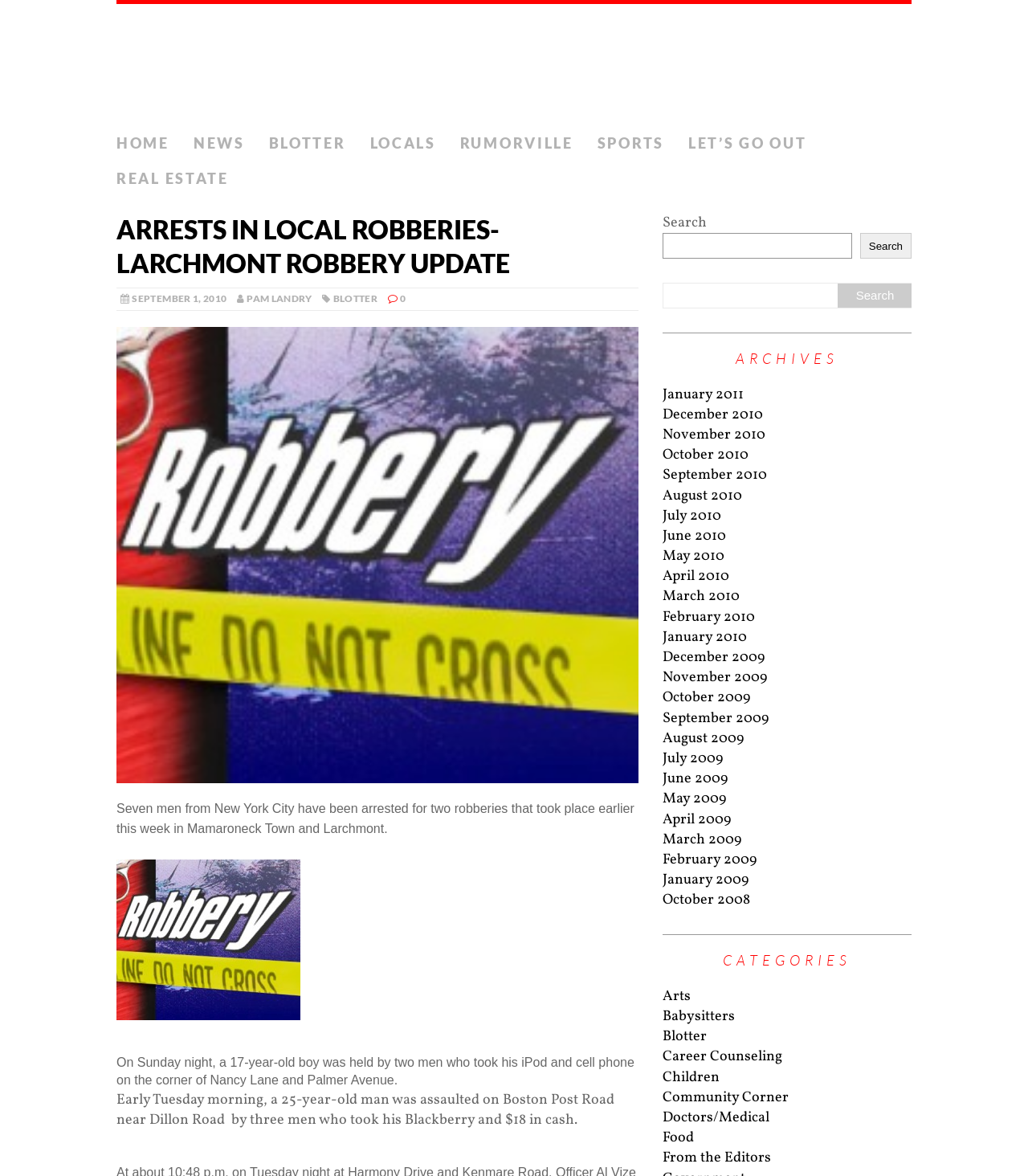Please determine the bounding box coordinates of the area that needs to be clicked to complete this task: 'Search for something'. The coordinates must be four float numbers between 0 and 1, formatted as [left, top, right, bottom].

[0.645, 0.181, 0.887, 0.22]